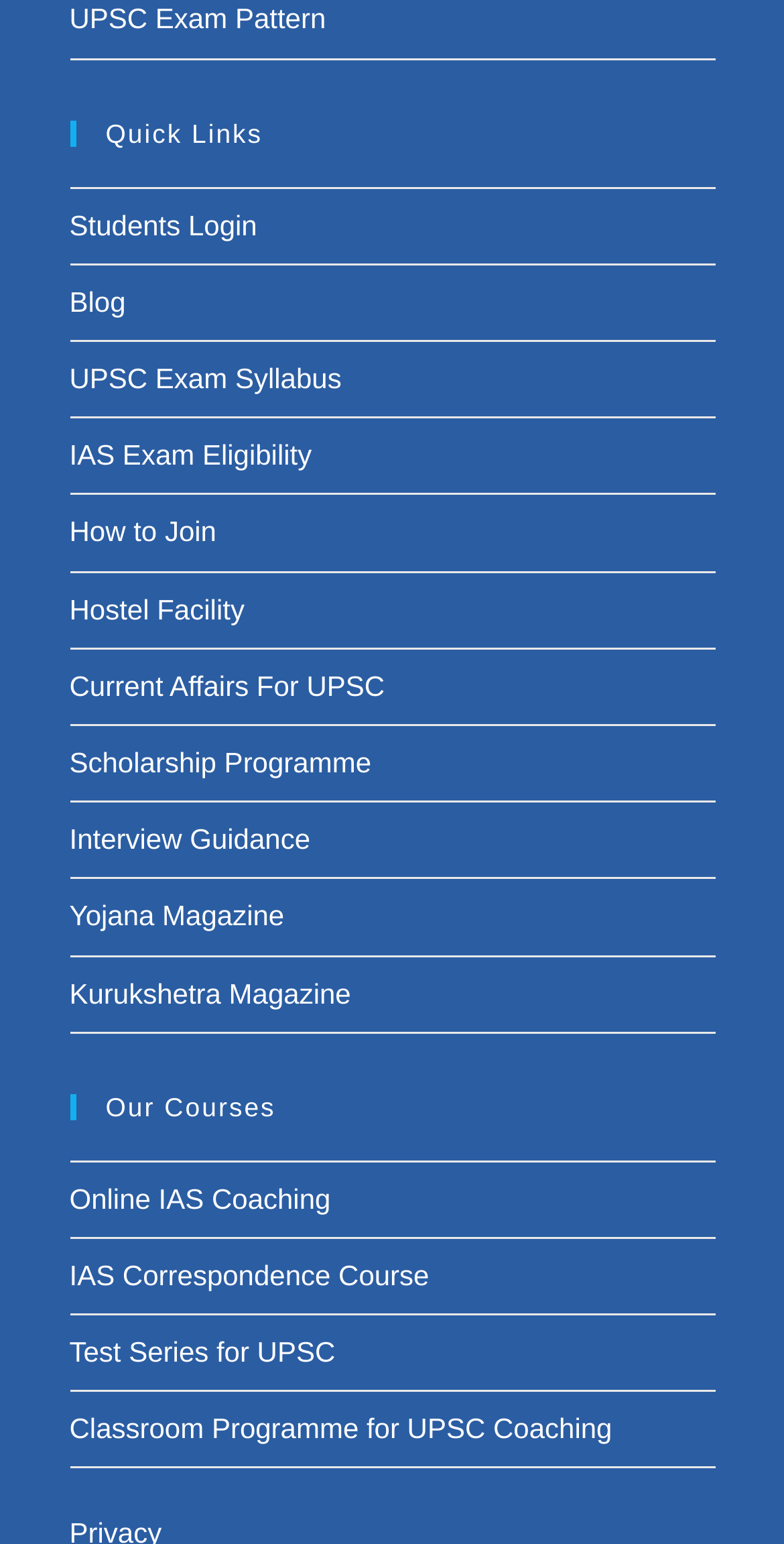Determine the bounding box for the UI element as described: "Test Series for UPSC". The coordinates should be represented as four float numbers between 0 and 1, formatted as [left, top, right, bottom].

[0.088, 0.865, 0.428, 0.886]